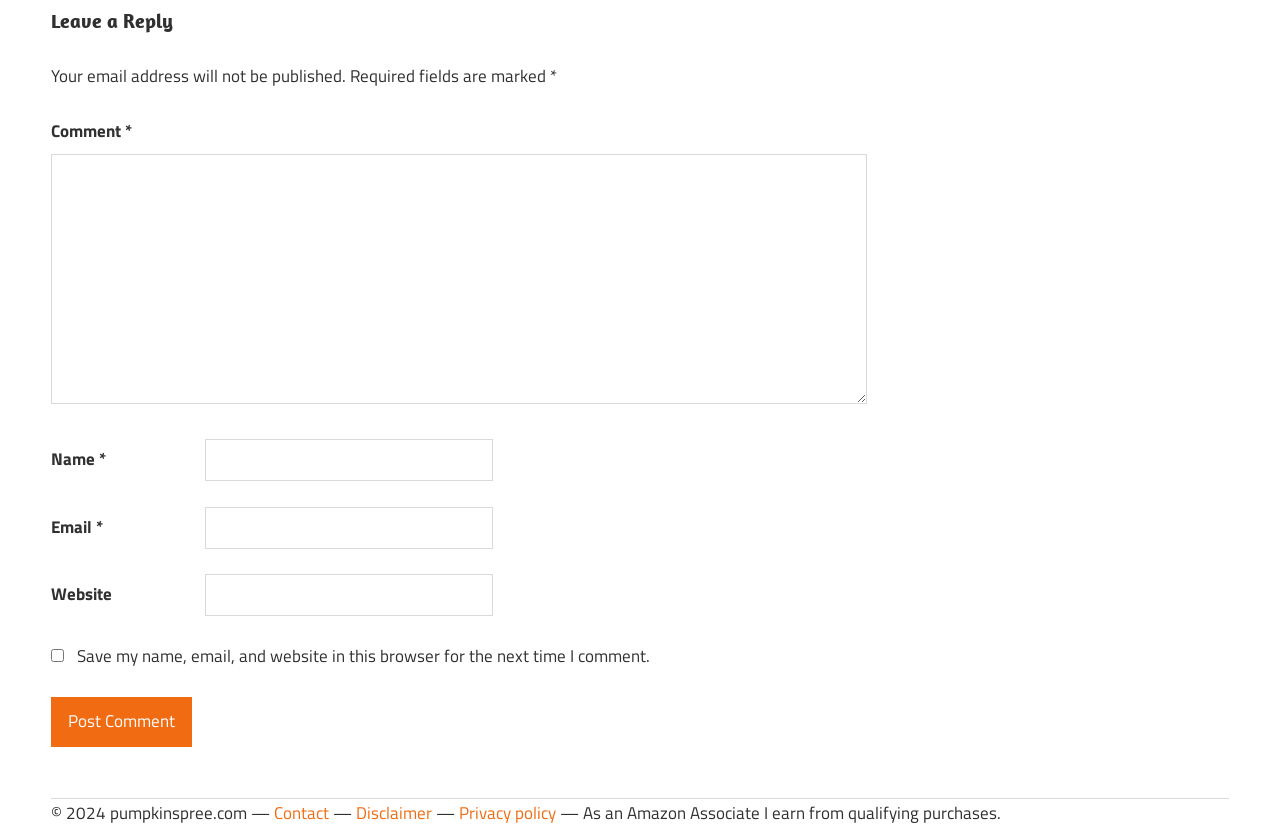Identify the bounding box of the HTML element described as: "parent_node: Name * name="author"".

[0.16, 0.53, 0.385, 0.58]